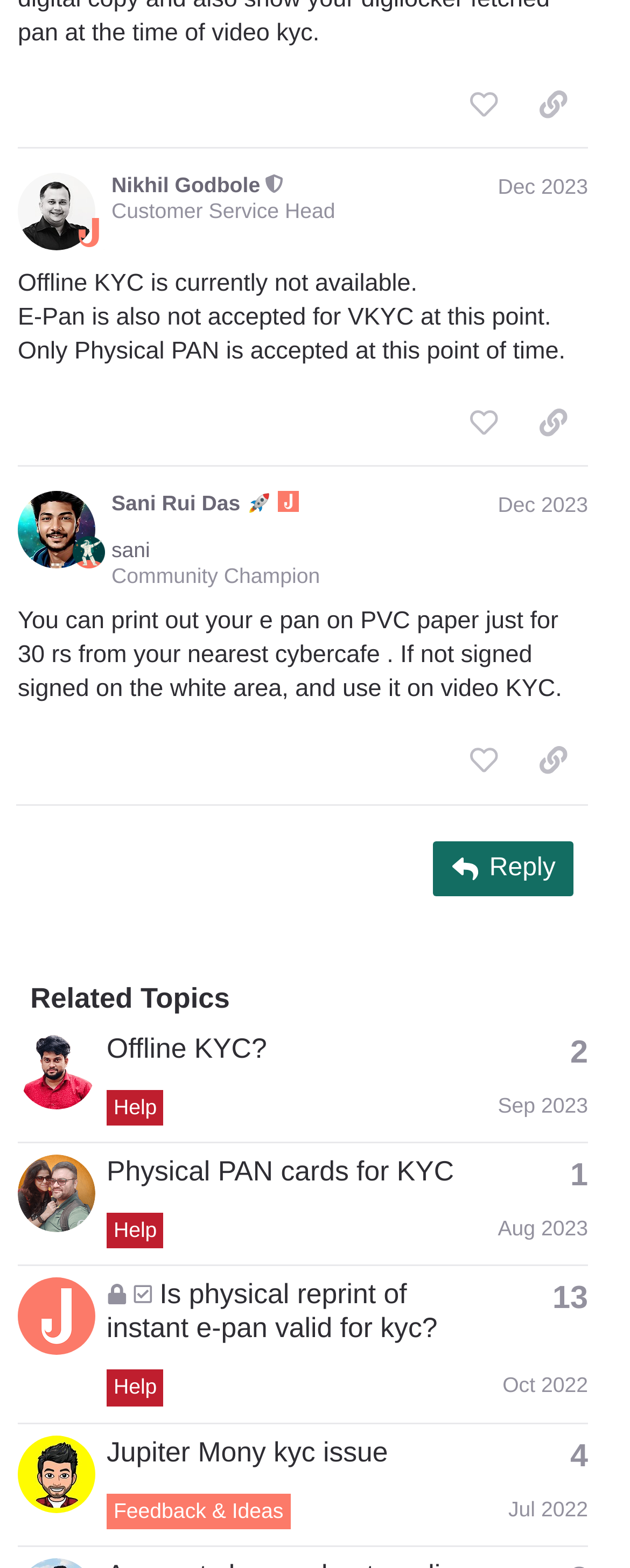Please provide a comprehensive answer to the question below using the information from the image: How many replies does the second related topic have?

I looked at the second row in the 'Related Topics' section and found the generic element with the text 'This topic has 1 reply', indicating that the second related topic has one reply.